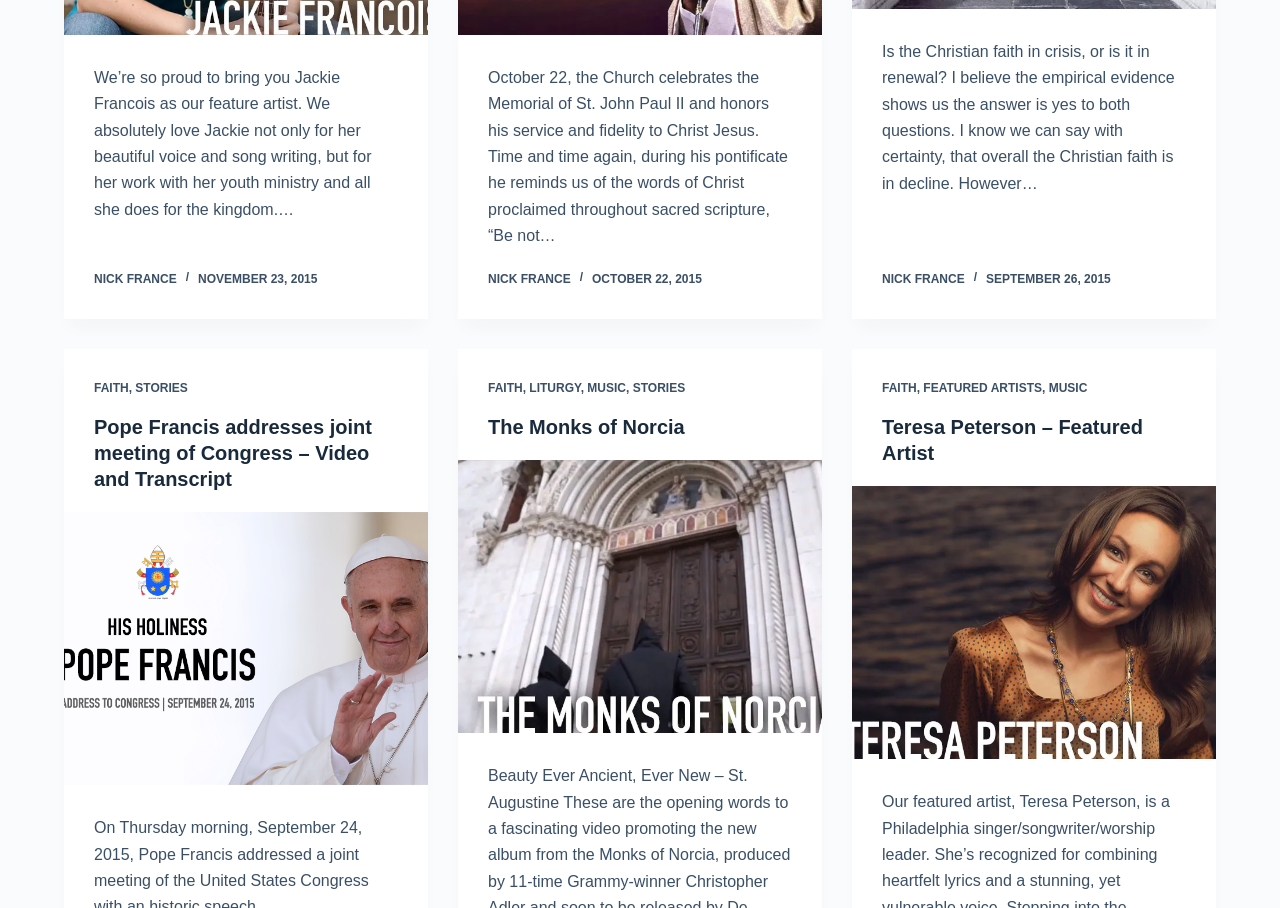Given the description: "The Monks of Norcia", determine the bounding box coordinates of the UI element. The coordinates should be formatted as four float numbers between 0 and 1, [left, top, right, bottom].

[0.381, 0.458, 0.535, 0.483]